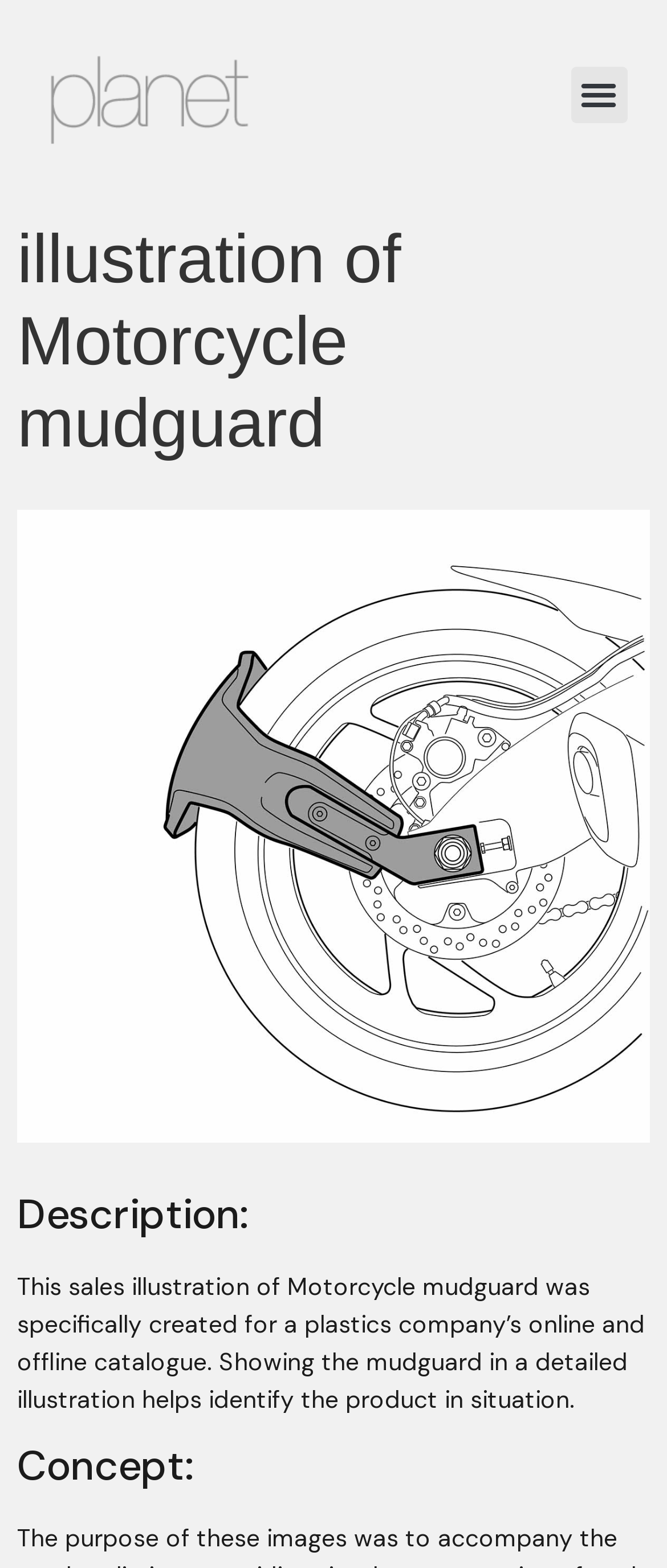Please extract the primary headline from the webpage.

illustration of Motorcycle mudguard